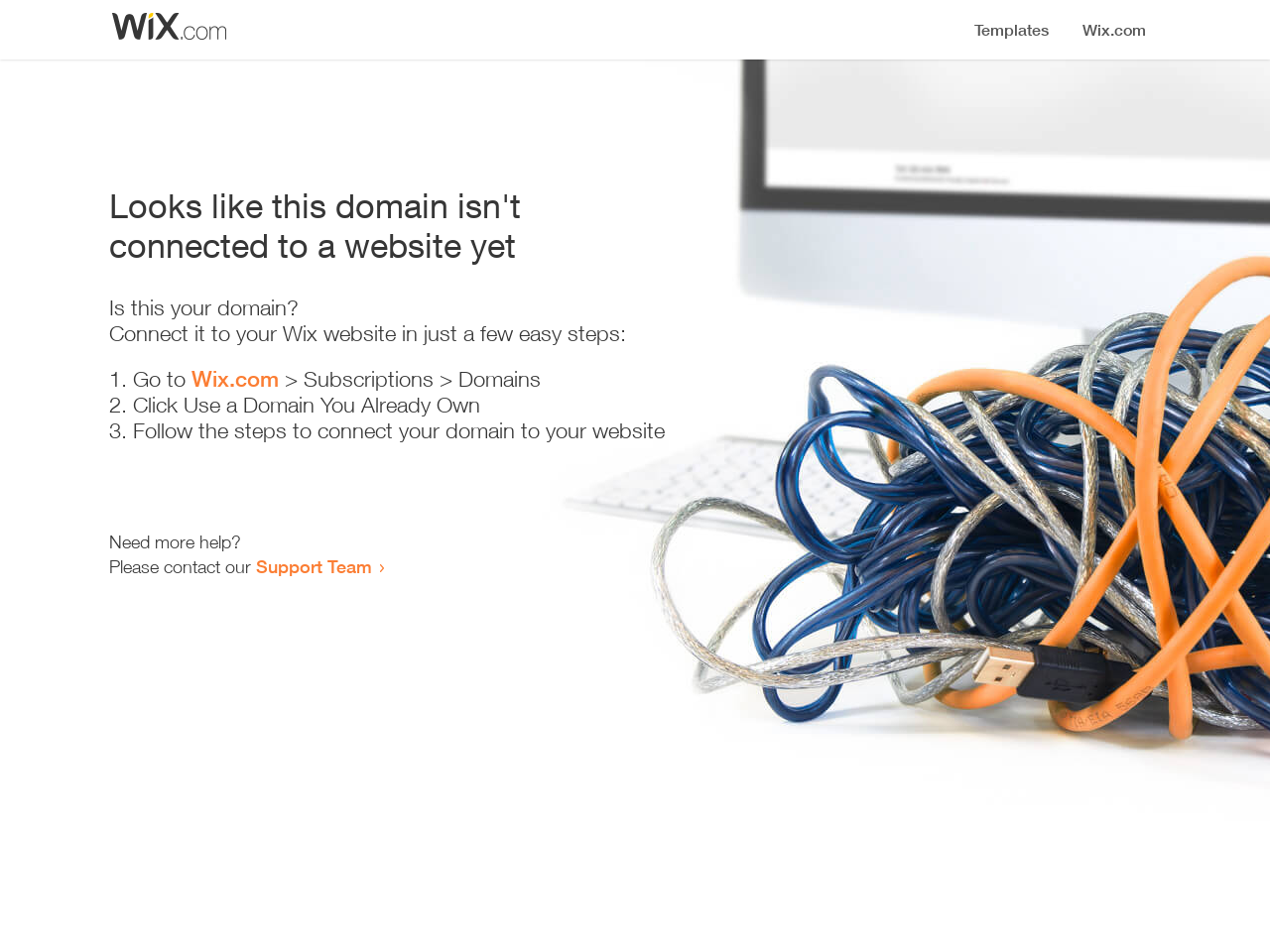Please provide a detailed answer to the question below based on the screenshot: 
How many steps are required to connect the domain?

The webpage provides a list of steps to connect the domain, which includes '1. Go to Wix.com > Subscriptions > Domains', '2. Click Use a Domain You Already Own', and '3. Follow the steps to connect your domain to your website'. Therefore, there are 3 steps required to connect the domain.